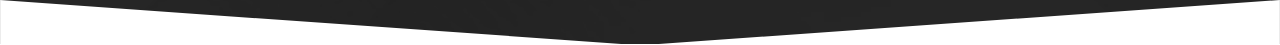Please answer the following question as detailed as possible based on the image: 
What type of equipment is related to the graphic?

The graphic is positioned on a website that offers Cat equipment attachments and work tools, indicating that the equipment related to the graphic is Cat equipment.